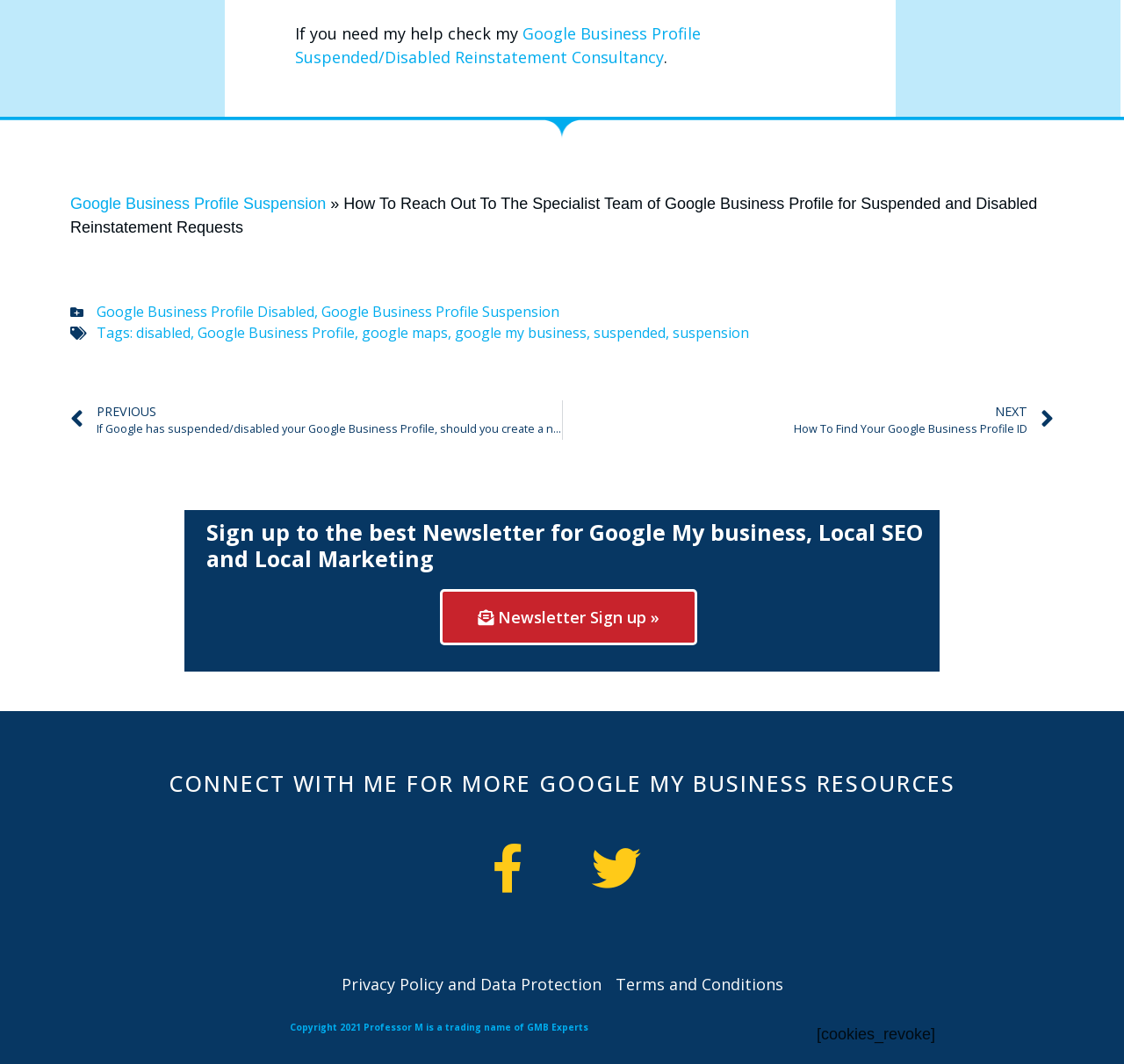Please respond to the question using a single word or phrase:
What is the purpose of the 'breadcrumbs' navigation?

To show related topics